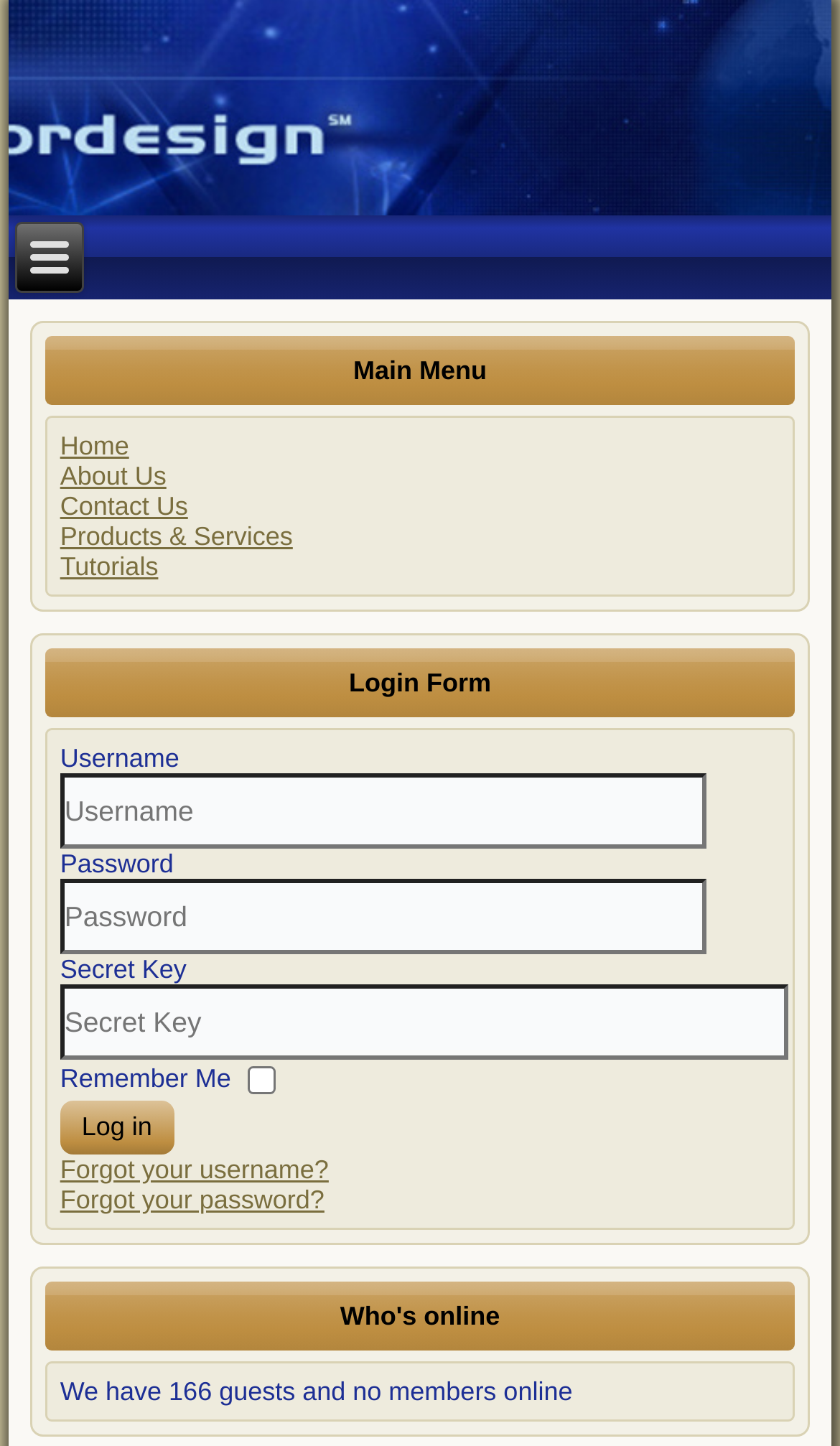Find the bounding box coordinates of the area that needs to be clicked in order to achieve the following instruction: "Click on Forgot your password?". The coordinates should be specified as four float numbers between 0 and 1, i.e., [left, top, right, bottom].

[0.072, 0.819, 0.386, 0.84]